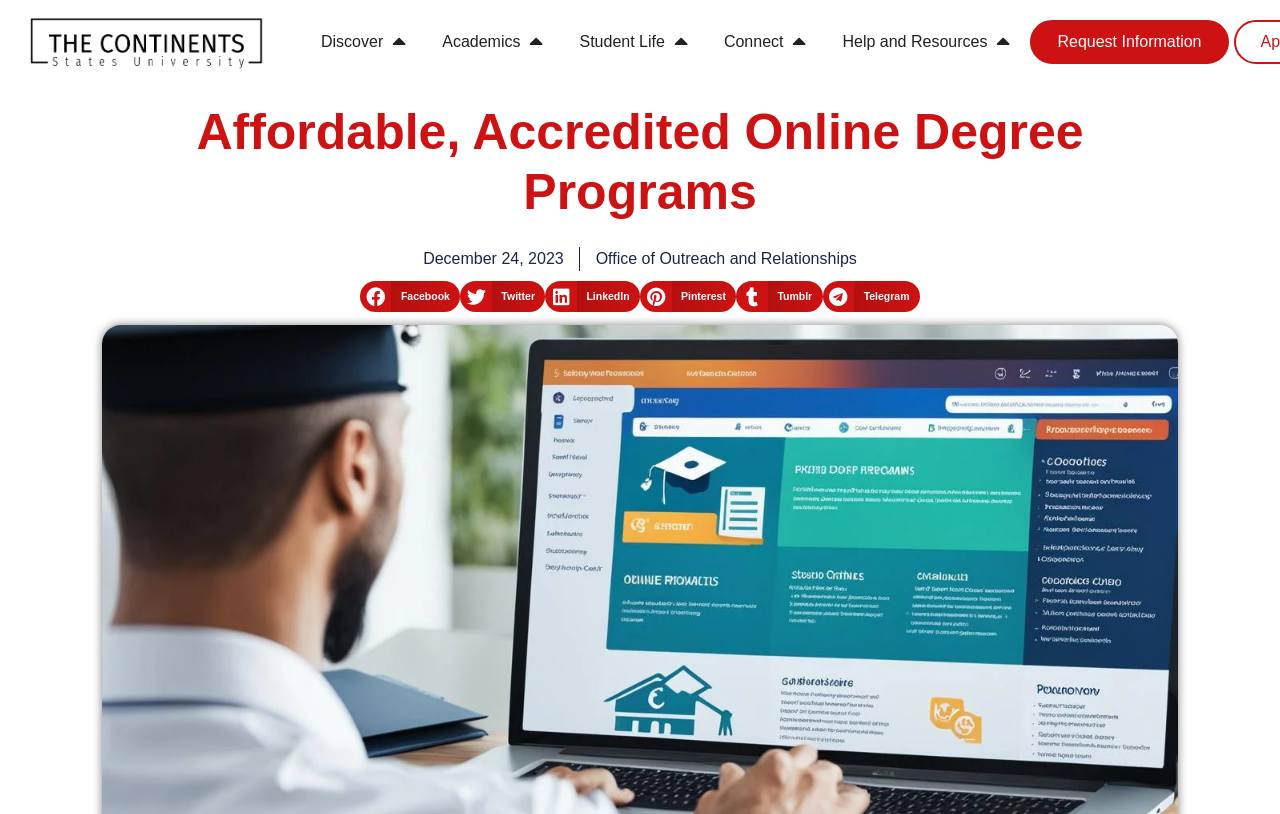Point out the bounding box coordinates of the section to click in order to follow this instruction: "View December 24, 2023".

[0.331, 0.303, 0.44, 0.333]